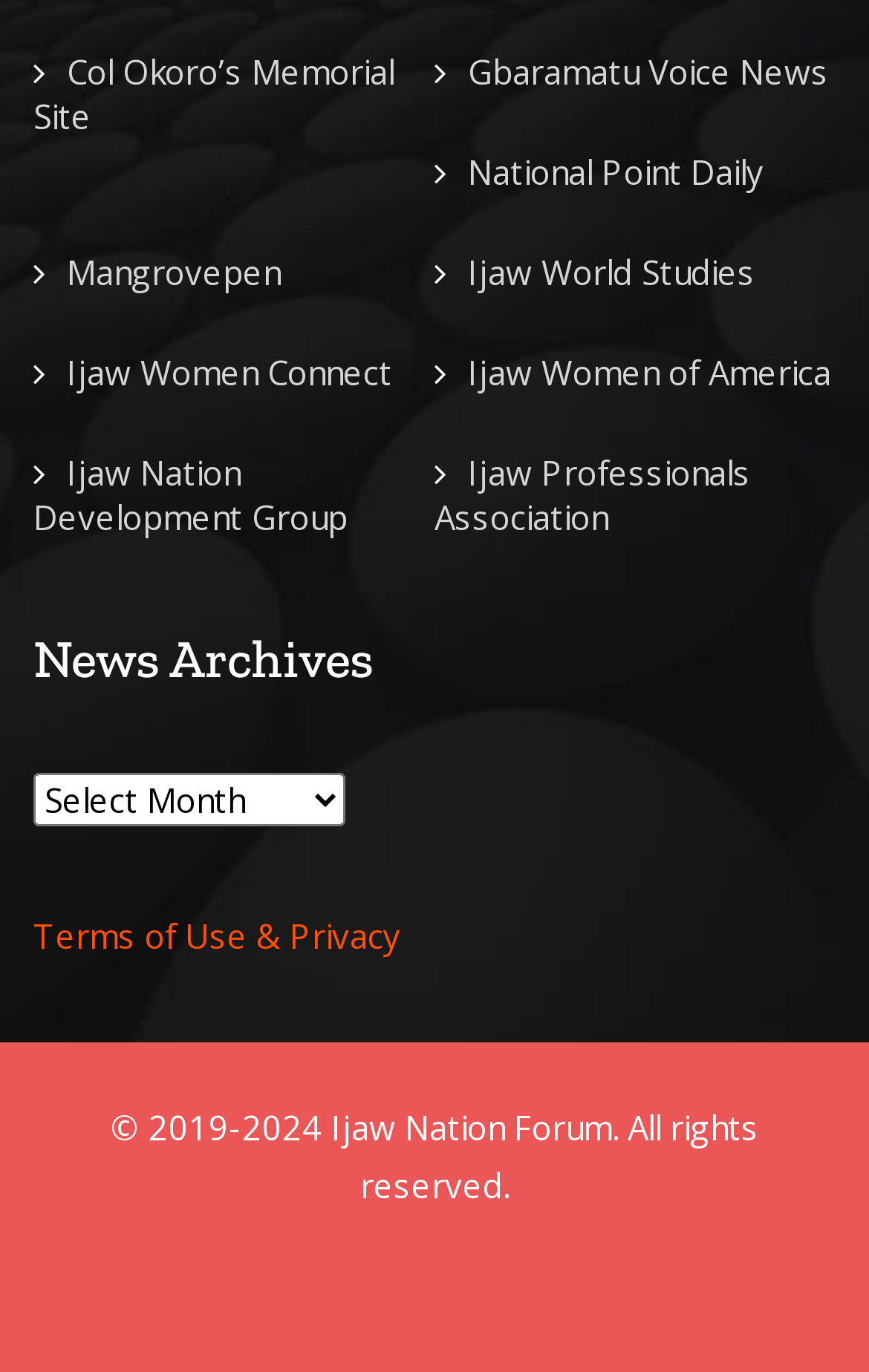Please locate the bounding box coordinates of the element that needs to be clicked to achieve the following instruction: "select an option from News Archives". The coordinates should be four float numbers between 0 and 1, i.e., [left, top, right, bottom].

[0.038, 0.563, 0.397, 0.602]